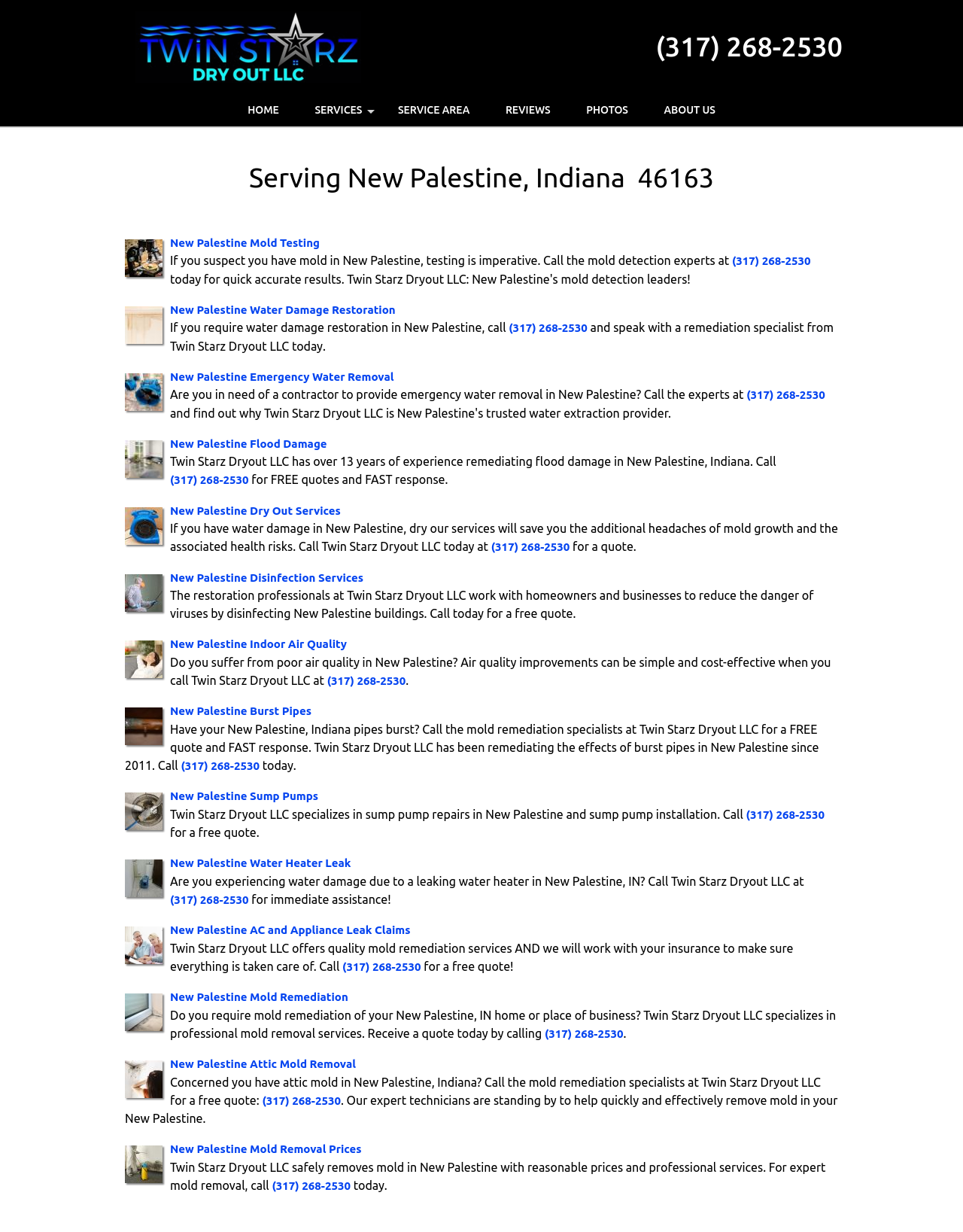Predict the bounding box coordinates of the area that should be clicked to accomplish the following instruction: "Visit the About page". The bounding box coordinates should consist of four float numbers between 0 and 1, i.e., [left, top, right, bottom].

None